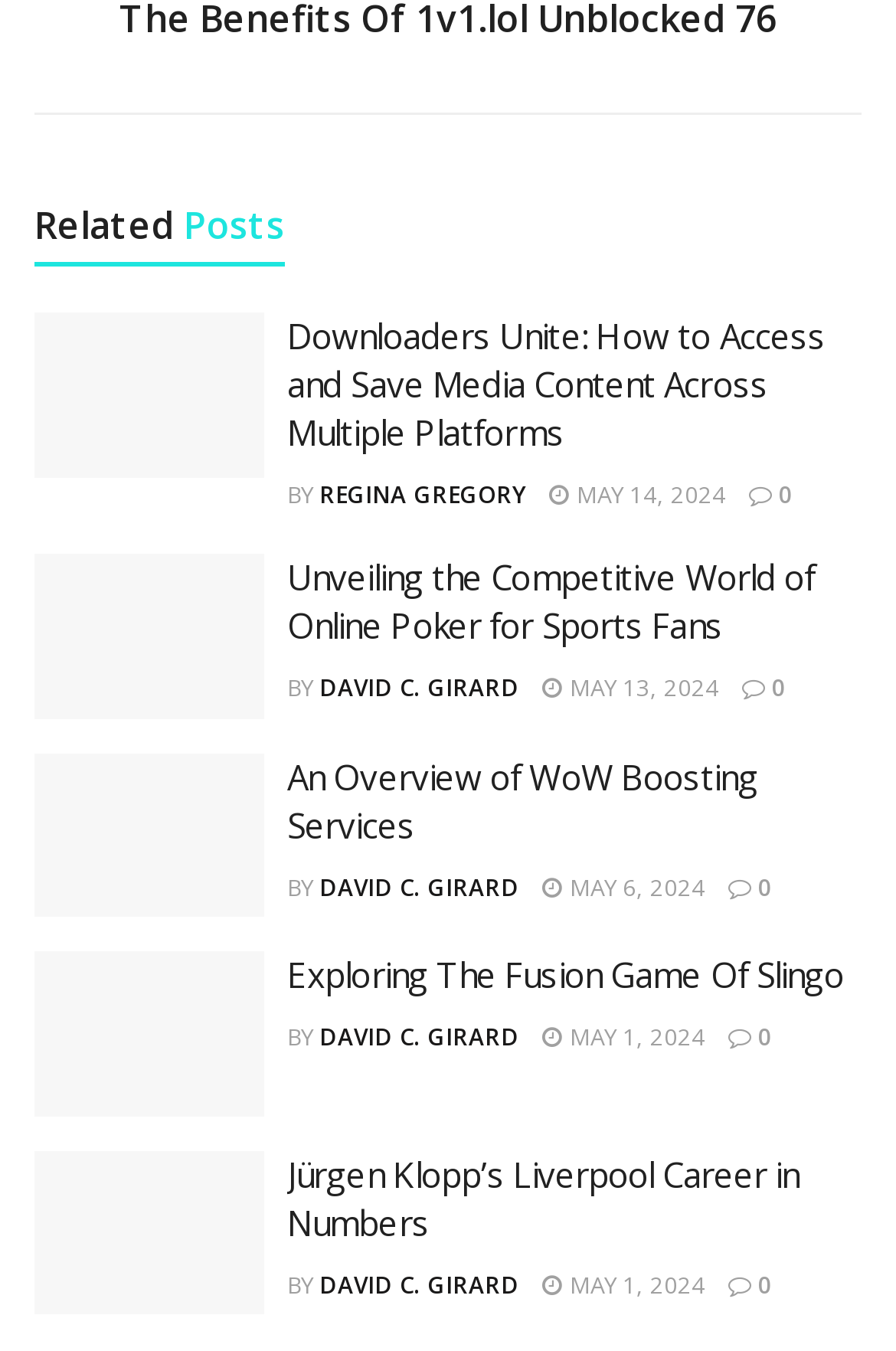Answer the following query with a single word or phrase:
How many images are in the second article?

1